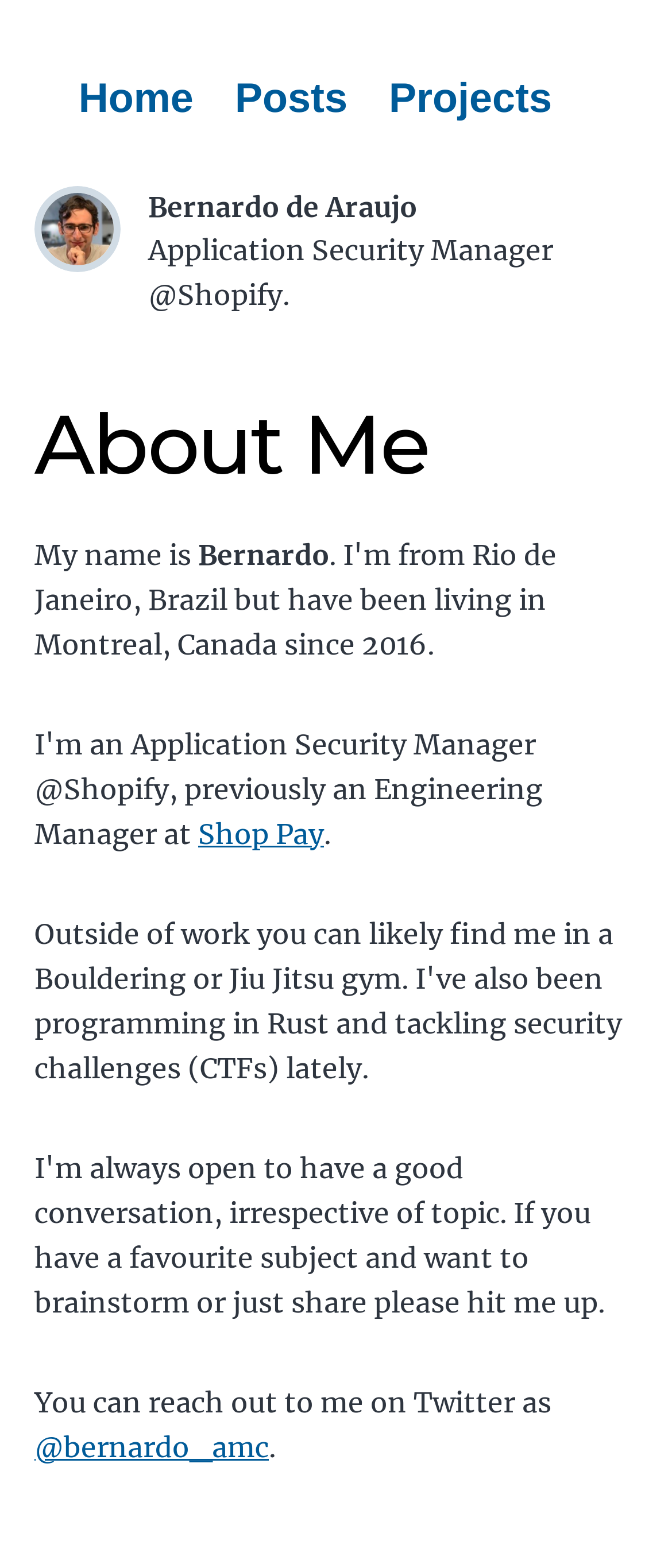What is Bernardo's profession?
Give a detailed explanation using the information visible in the image.

Based on the webpage, Bernardo's profession can be found in the StaticText element 'Application Security Manager @Shopify.' which is located below his name and image.